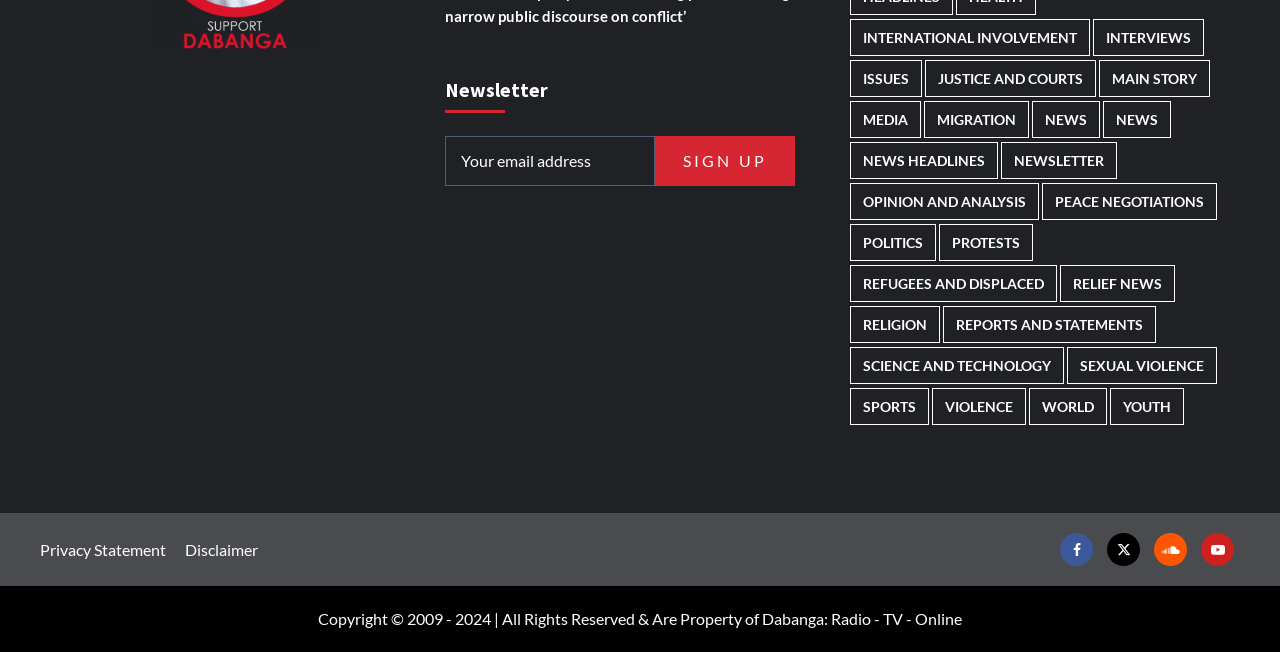Select the bounding box coordinates of the element I need to click to carry out the following instruction: "Read about international involvement".

[0.664, 0.03, 0.852, 0.086]